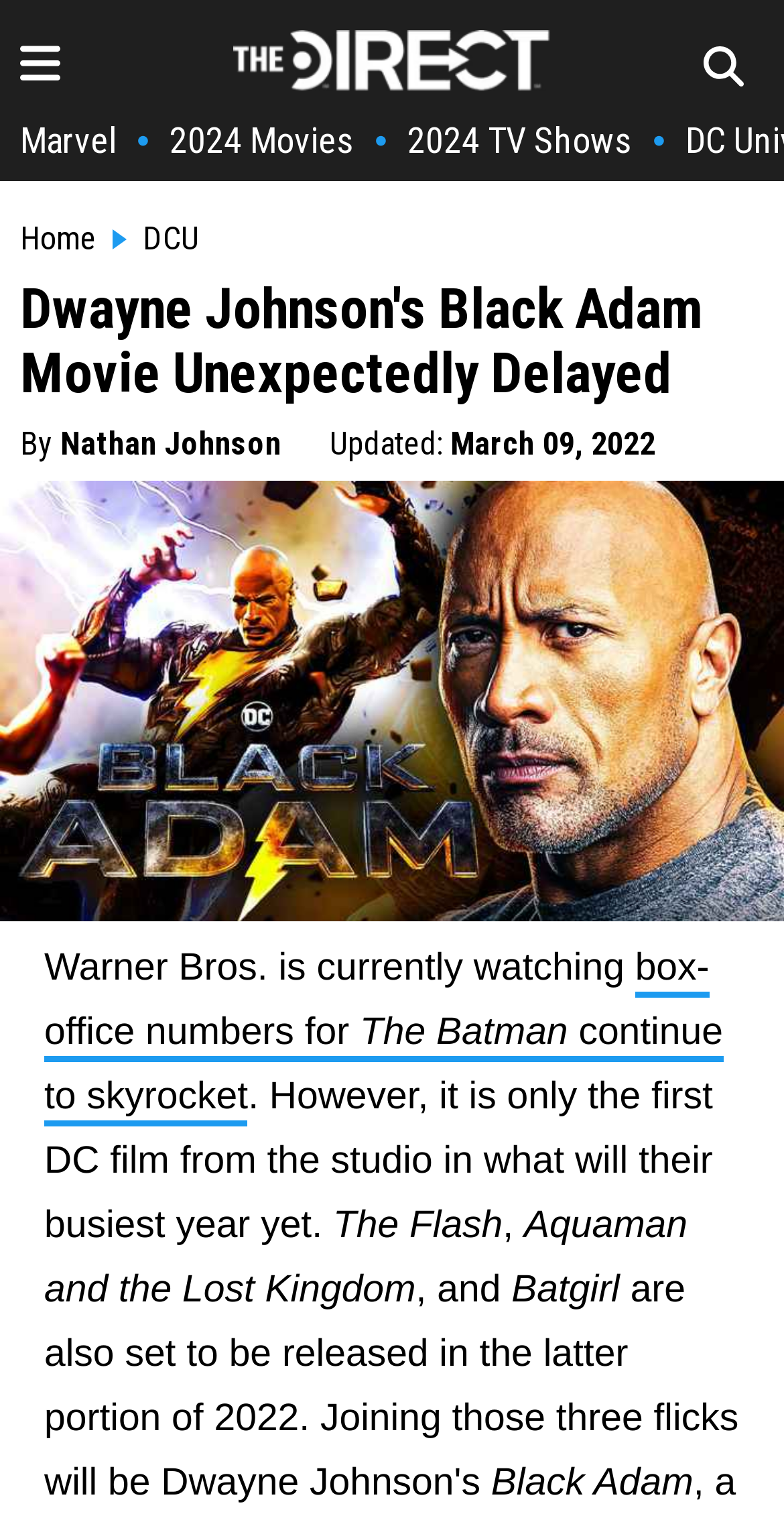Please find the bounding box coordinates of the element that you should click to achieve the following instruction: "check box-office numbers for The Batman". The coordinates should be presented as four float numbers between 0 and 1: [left, top, right, bottom].

[0.056, 0.624, 0.922, 0.742]